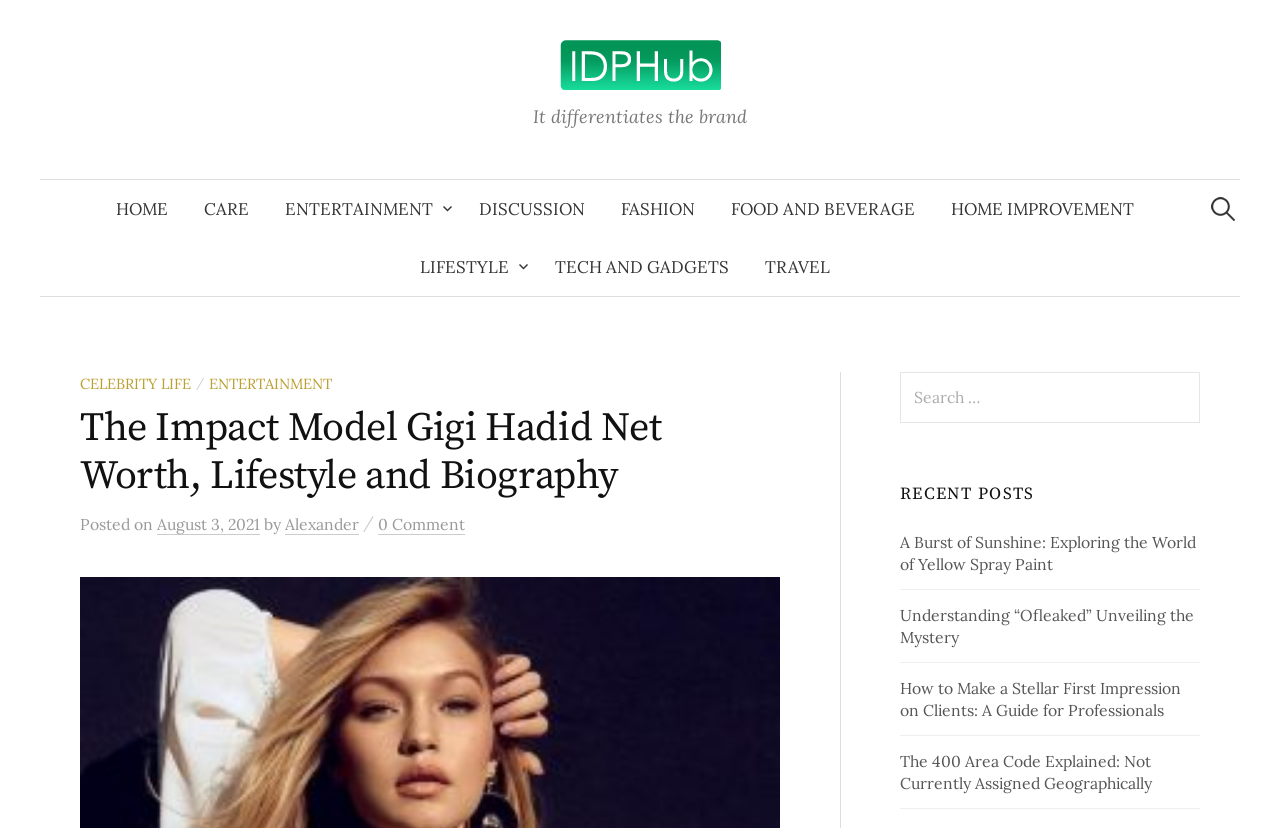Determine the bounding box coordinates of the clickable region to carry out the instruction: "go to IDPHub homepage".

[0.437, 0.062, 0.563, 0.09]